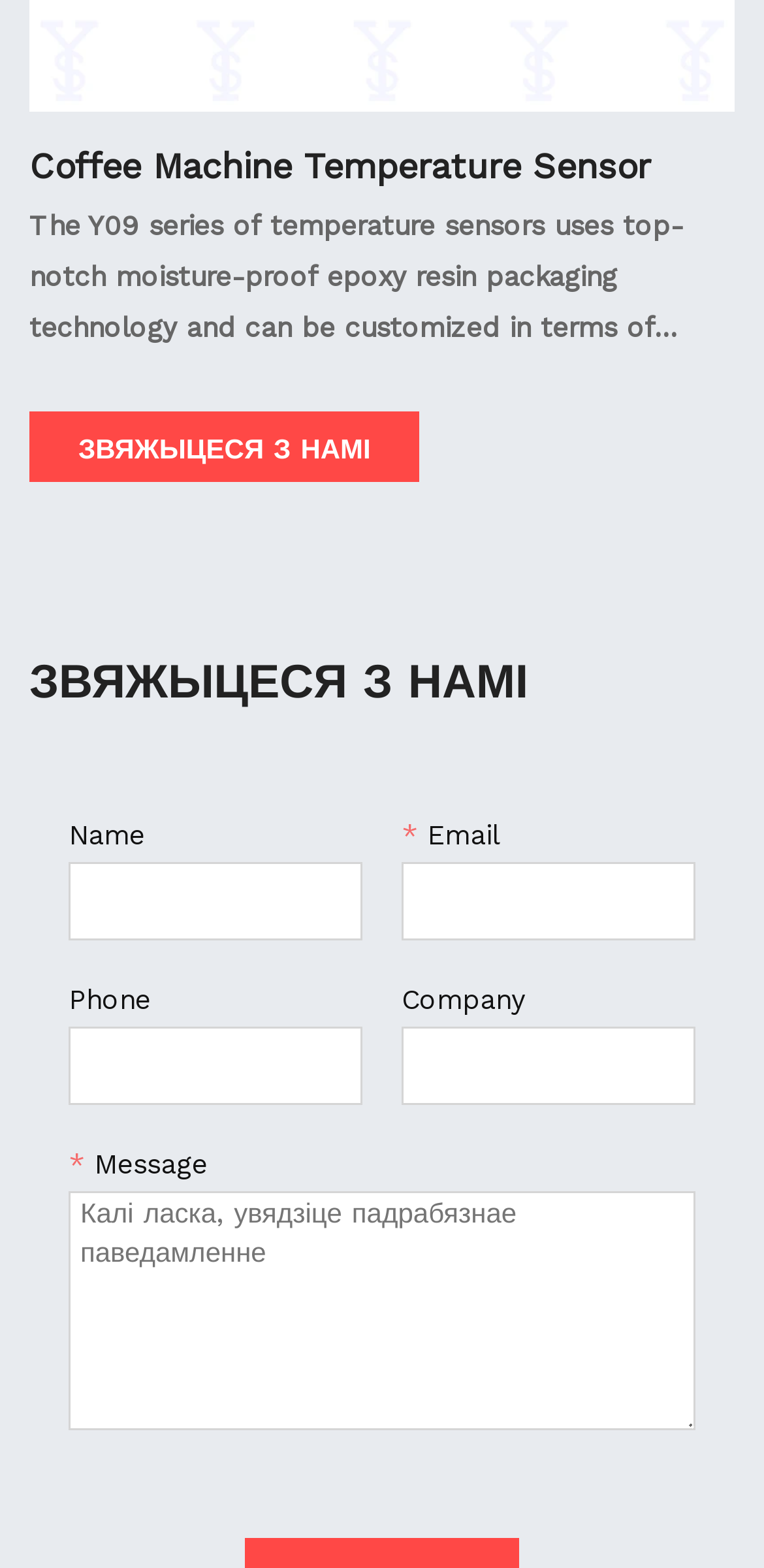How many fields are there in the contact form?
Please answer the question with as much detail as possible using the screenshot.

By counting the number of textbox elements and their corresponding labels, it can be seen that there are 5 fields in the contact form: Name, Email, Phone, Company, and Message.